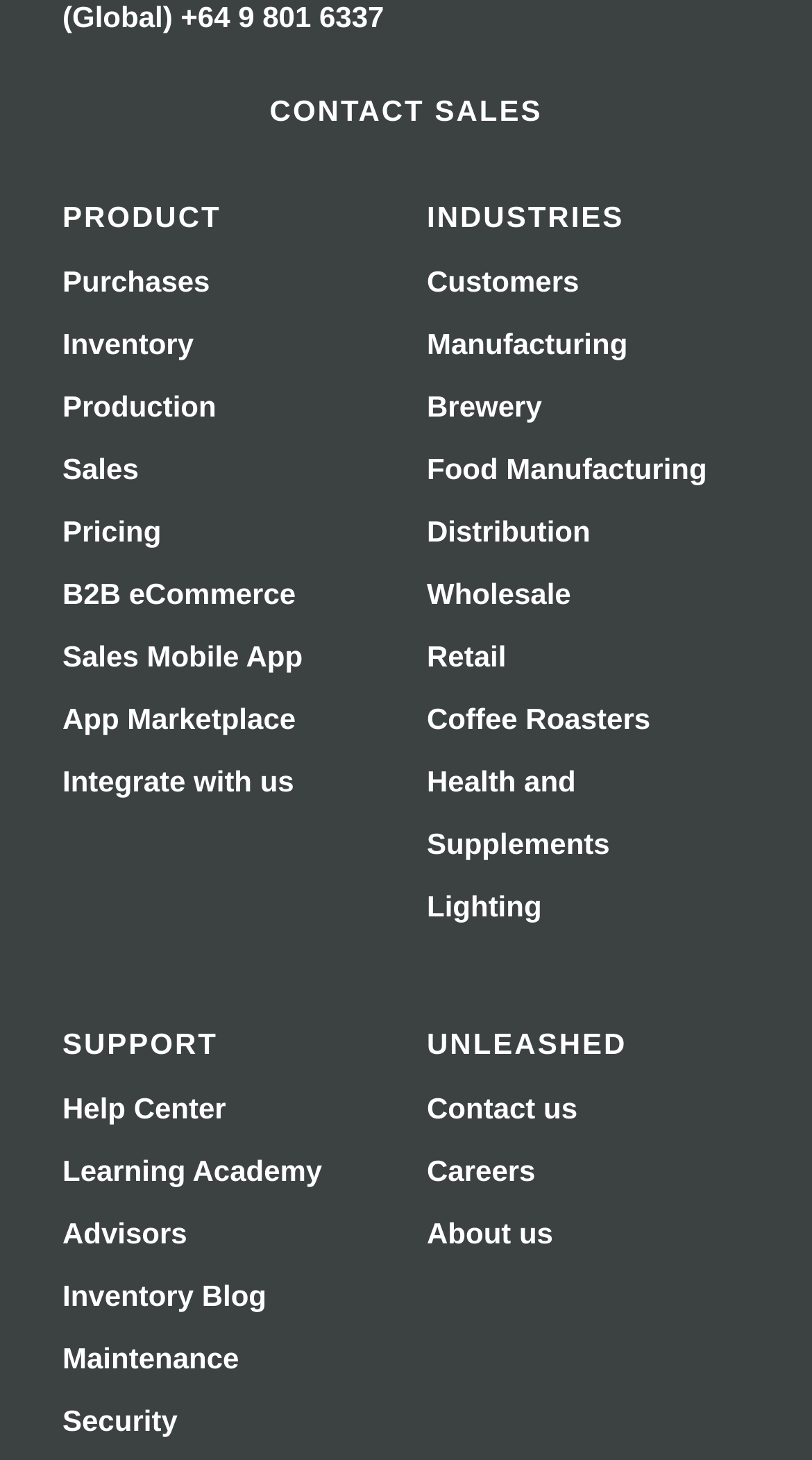Using the given element description, provide the bounding box coordinates (top-left x, top-left y, bottom-right x, bottom-right y) for the corresponding UI element in the screenshot: B2B eCommerce

[0.077, 0.395, 0.364, 0.418]